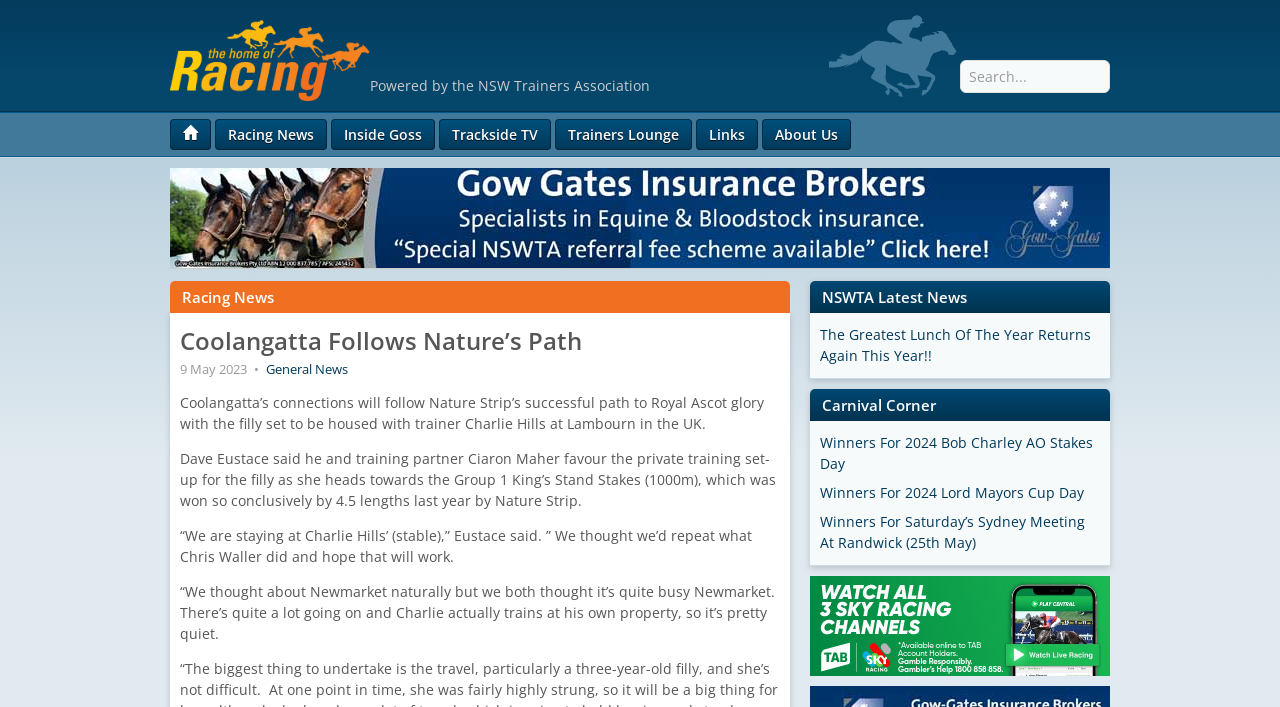Find the bounding box coordinates of the element to click in order to complete the given instruction: "Go to Home page."

[0.133, 0.168, 0.165, 0.212]